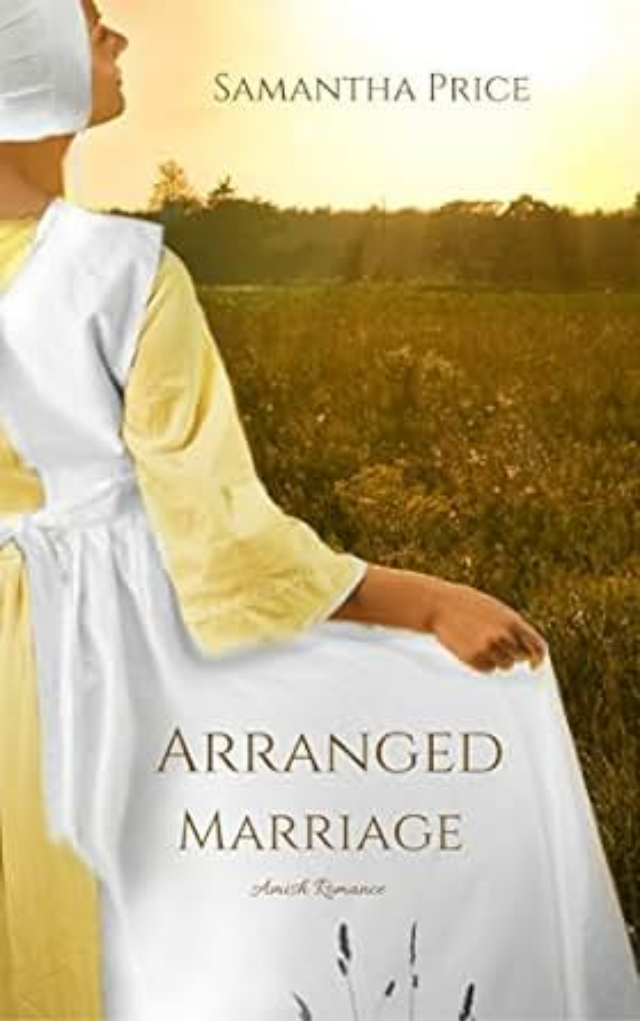Respond with a single word or short phrase to the following question: 
What is the color of the woman's dress?

Light yellow